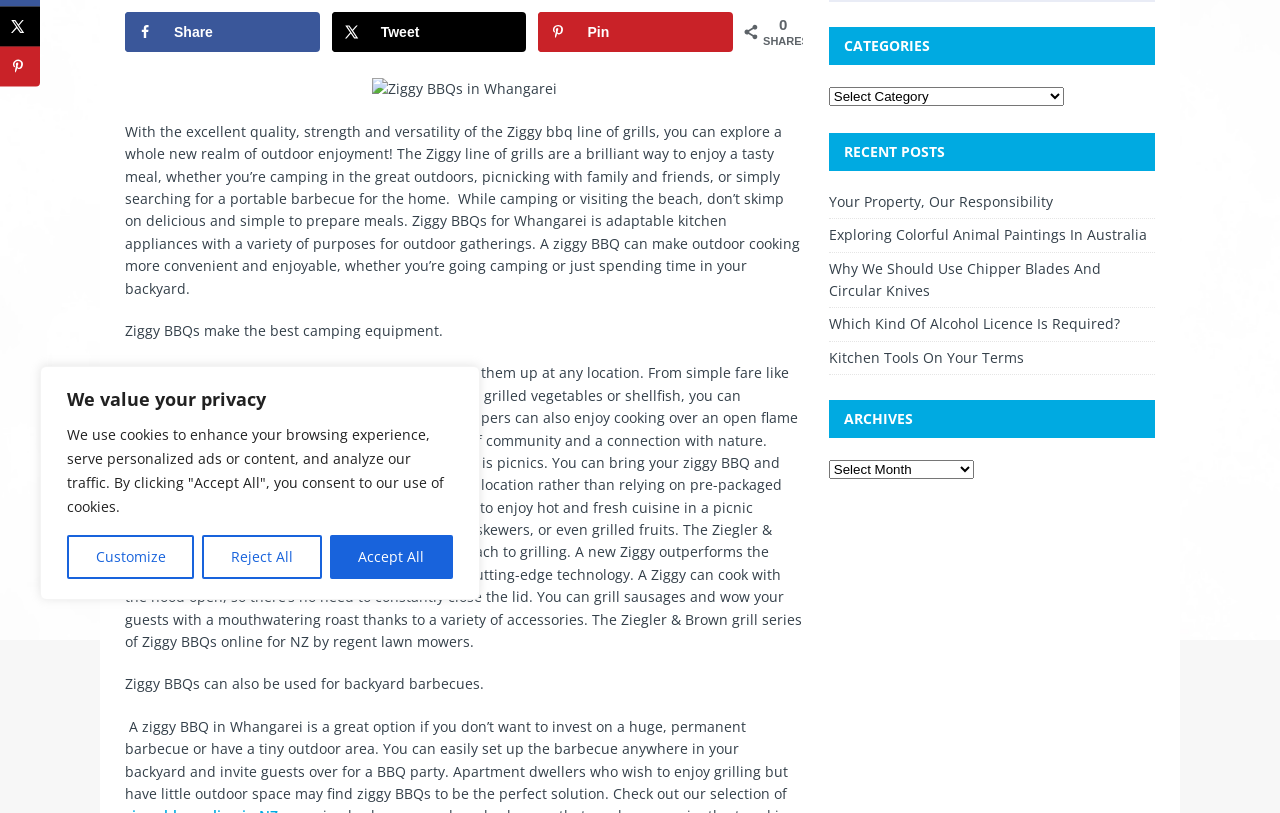Can you find the bounding box coordinates for the UI element given this description: "Official Chiropractor of Toronto FC"? Provide the coordinates as four float numbers between 0 and 1: [left, top, right, bottom].

None